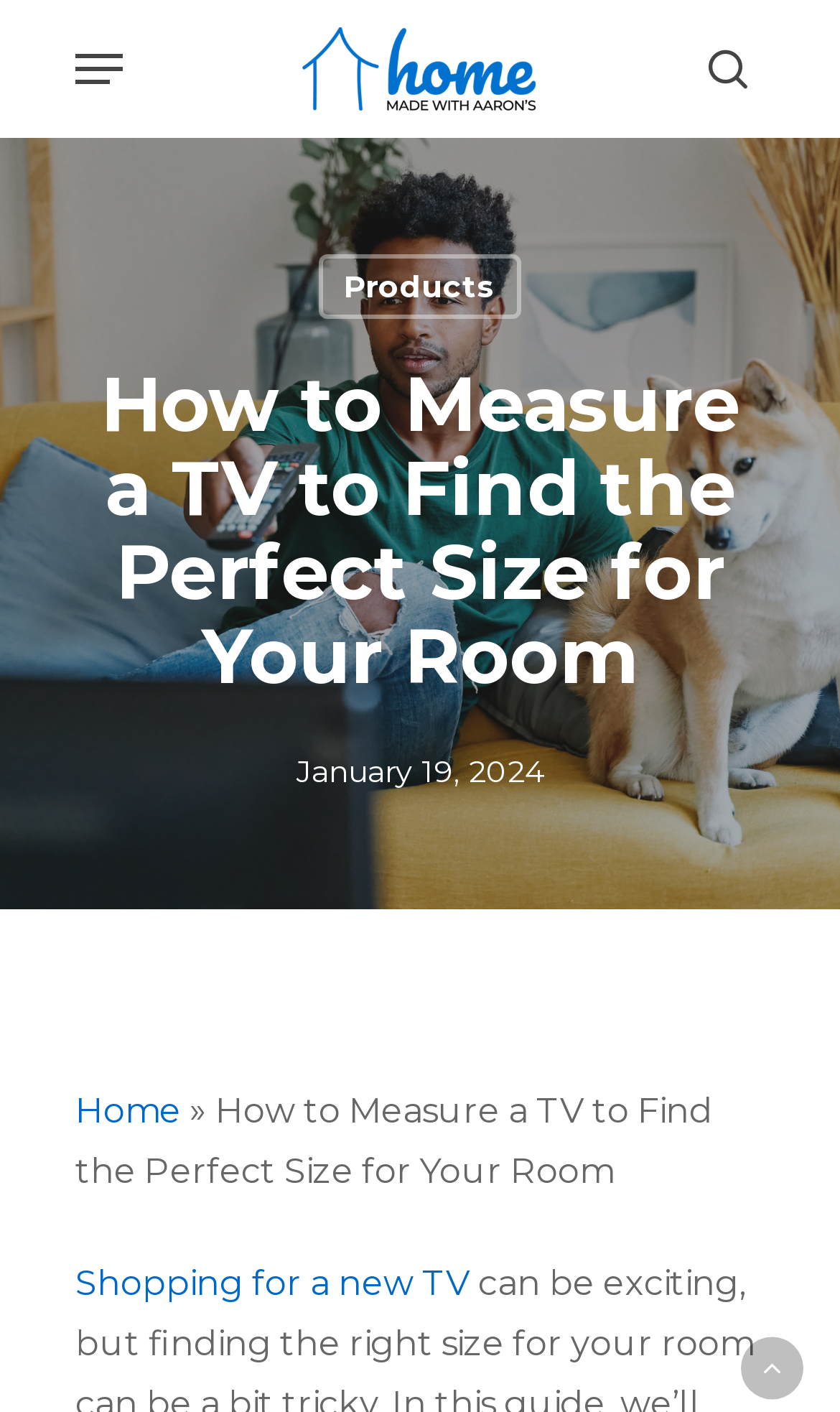What is the date of the article?
Give a single word or phrase as your answer by examining the image.

January 19, 2024